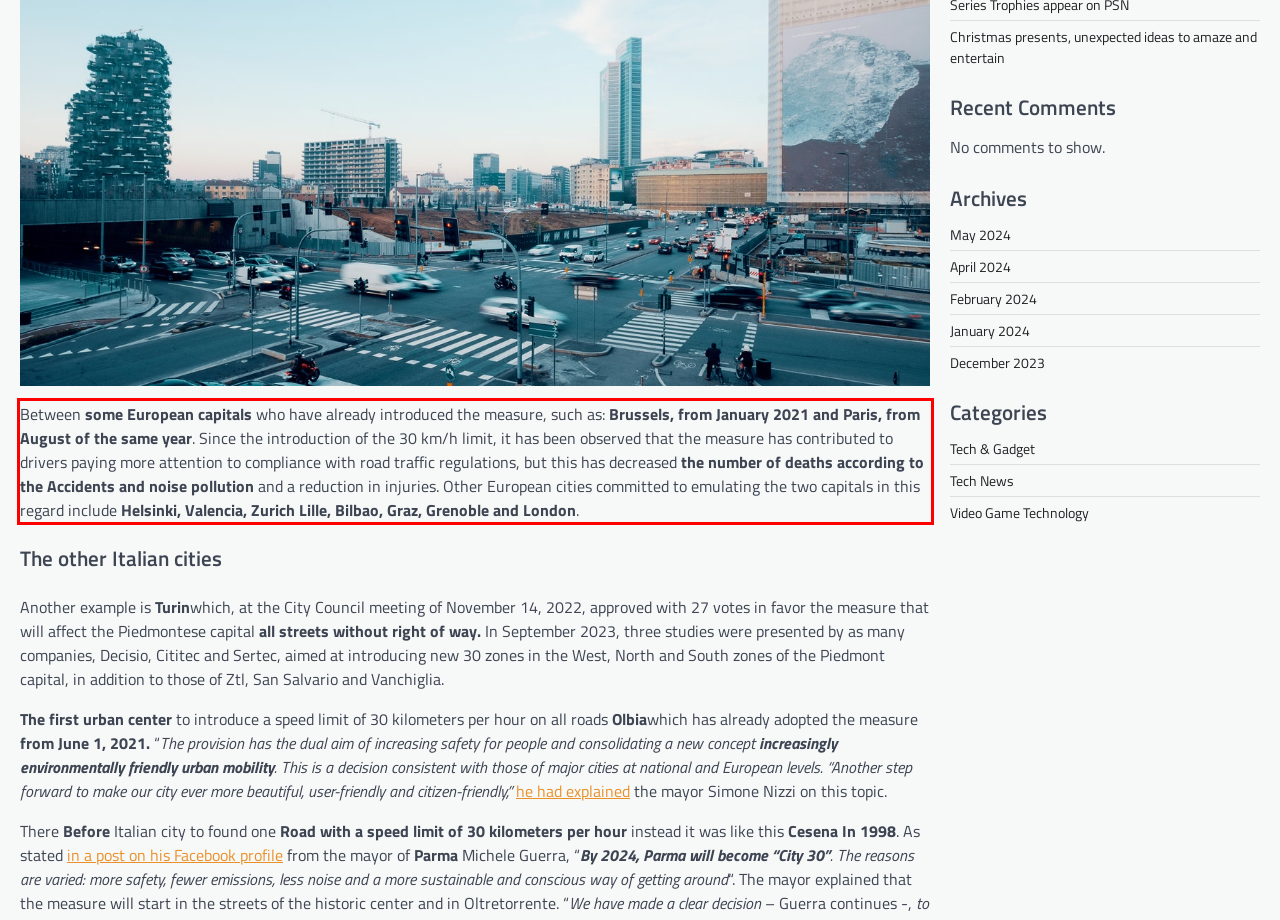You have a screenshot of a webpage with a UI element highlighted by a red bounding box. Use OCR to obtain the text within this highlighted area.

Between some European capitals who have already introduced the measure, such as: Brussels, from January 2021 and Paris, from August of the same year. Since the introduction of the 30 km/h limit, it has been observed that the measure has contributed to drivers paying more attention to compliance with road traffic regulations, but this has decreased the number of deaths according to the Accidents and noise pollution and a reduction in injuries. Other European cities committed to emulating the two capitals in this regard include Helsinki, Valencia, Zurich Lille, Bilbao, Graz, Grenoble and London.